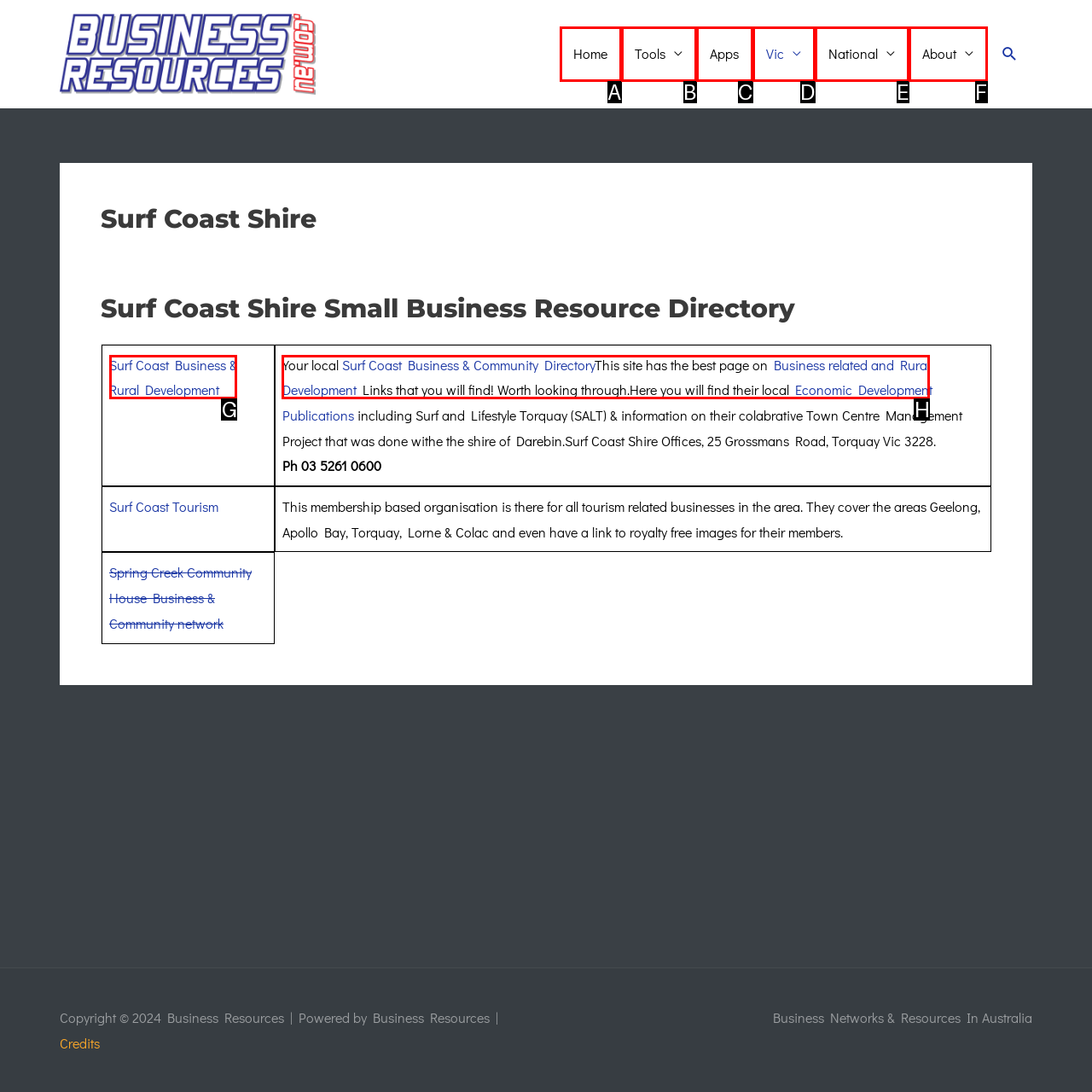Determine which UI element you should click to perform the task: Visit the 'Surf Coast Business & Rural Development' page
Provide the letter of the correct option from the given choices directly.

G